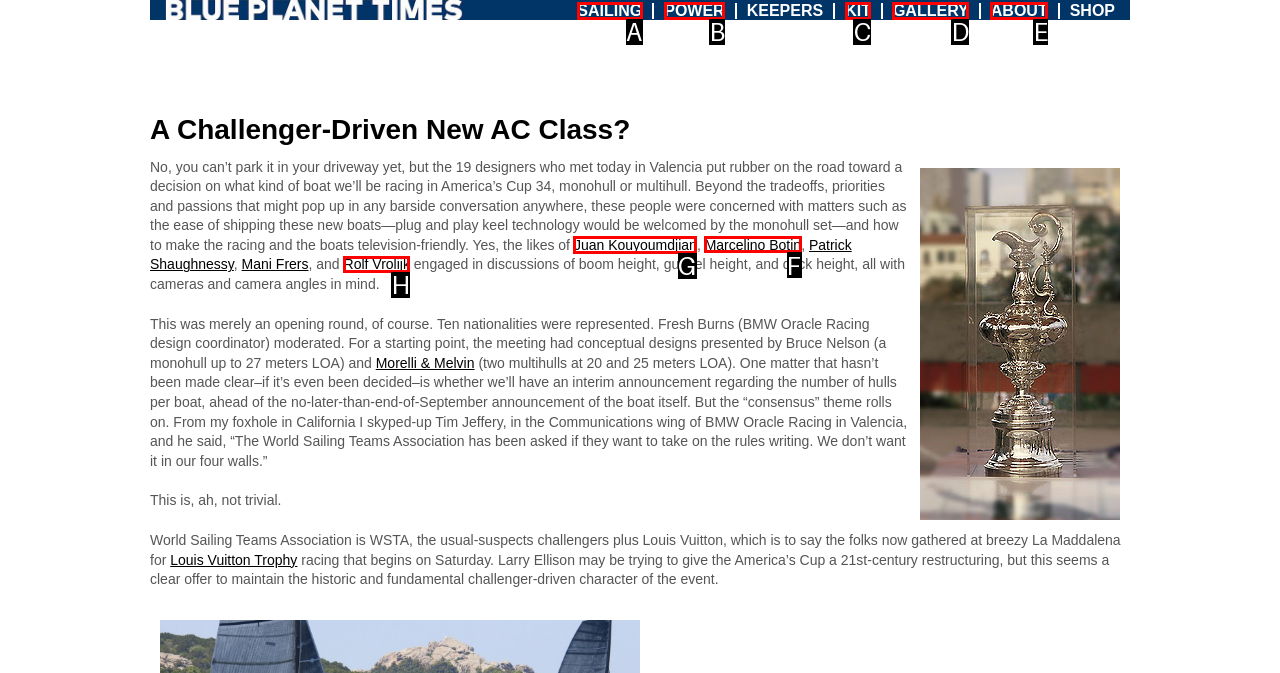To perform the task "Read about Juan Kouyoumdjian", which UI element's letter should you select? Provide the letter directly.

G